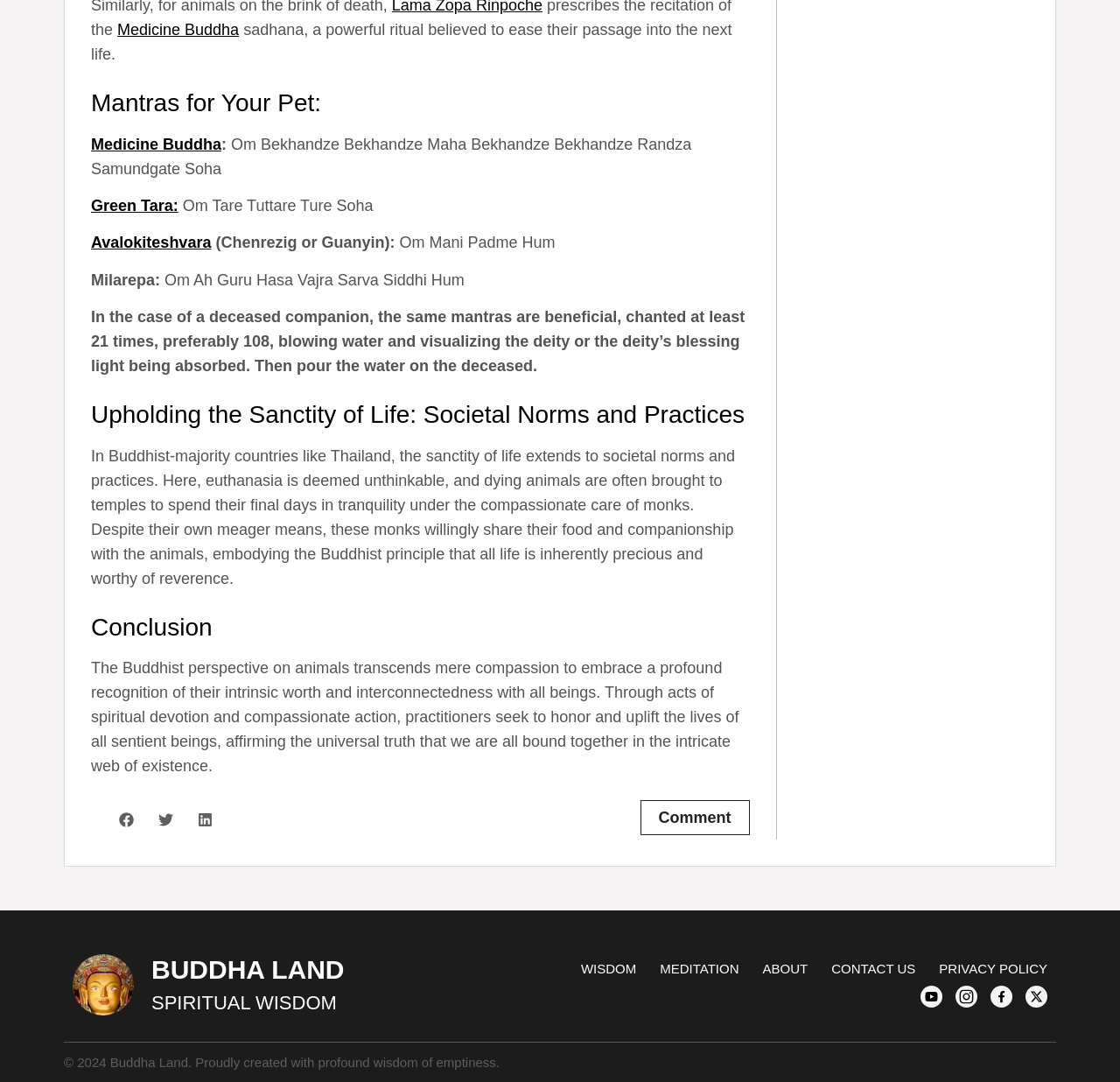What is the purpose of chanting mantras for deceased pets?
Please answer the question as detailed as possible based on the image.

According to the webpage, chanting mantras for deceased pets is believed to ease their passage into the next life. This is mentioned in the section 'Mantras for Your Pet' where it is suggested to chant the mantras at least 21 times, preferably 108, while visualizing the deity's blessing light being absorbed.